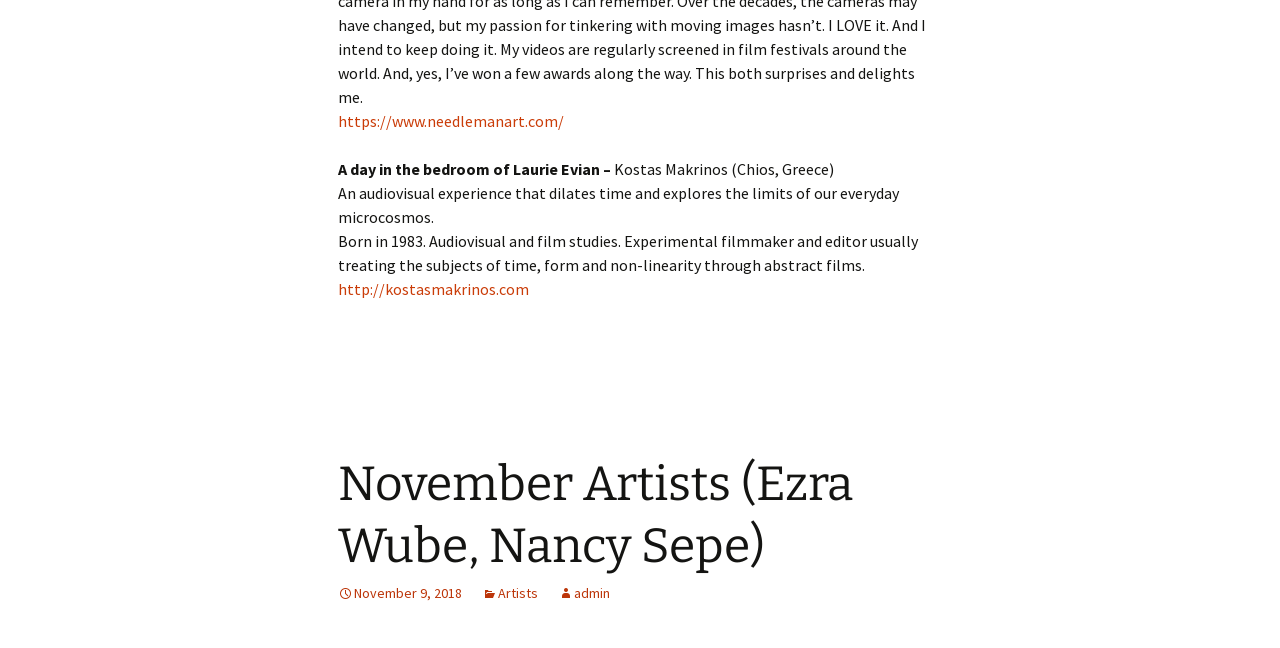Please specify the bounding box coordinates in the format (top-left x, top-left y, bottom-right x, bottom-right y), with all values as floating point numbers between 0 and 1. Identify the bounding box of the UI element described by: https://www.needlemanart.com/

[0.264, 0.171, 0.441, 0.202]